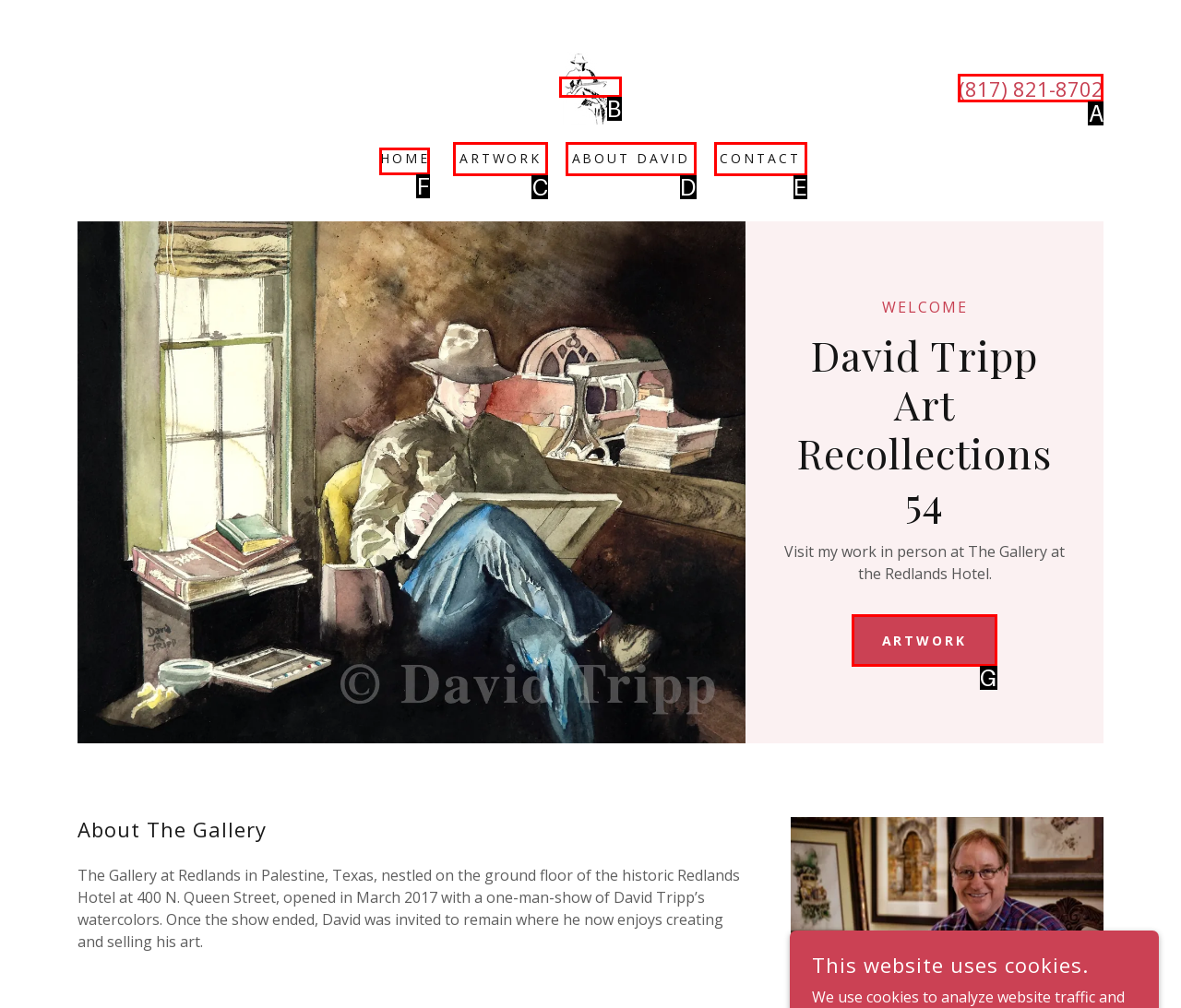Based on the description: About David, select the HTML element that fits best. Provide the letter of the matching option.

D